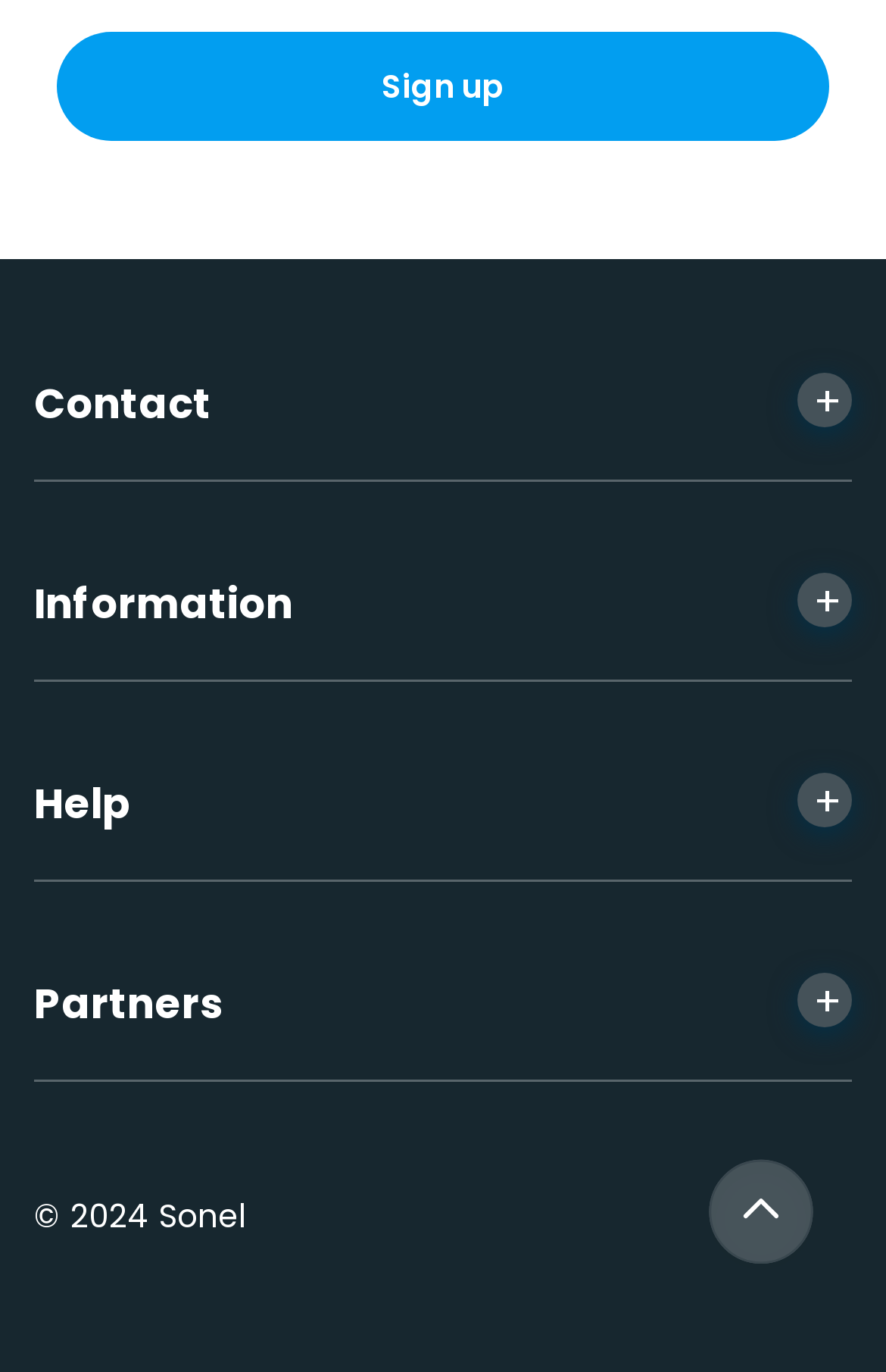What is the email address for sales?
Identify the answer in the screenshot and reply with a single word or phrase.

sales@sonel.sg